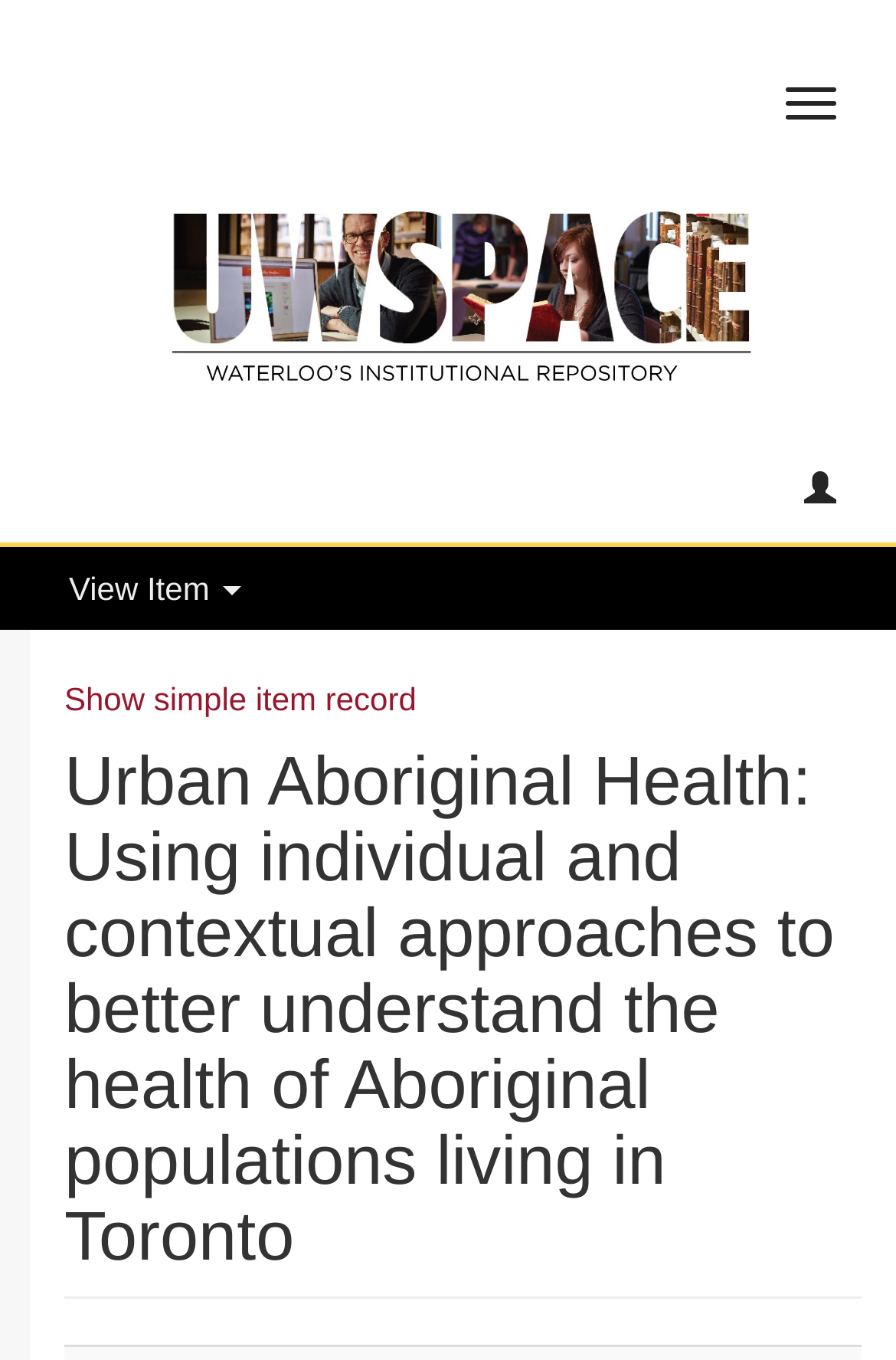Identify and provide the bounding box coordinates of the UI element described: "Show simple item record". The coordinates should be formatted as [left, top, right, bottom], with each number being a float between 0 and 1.

[0.072, 0.501, 0.465, 0.528]